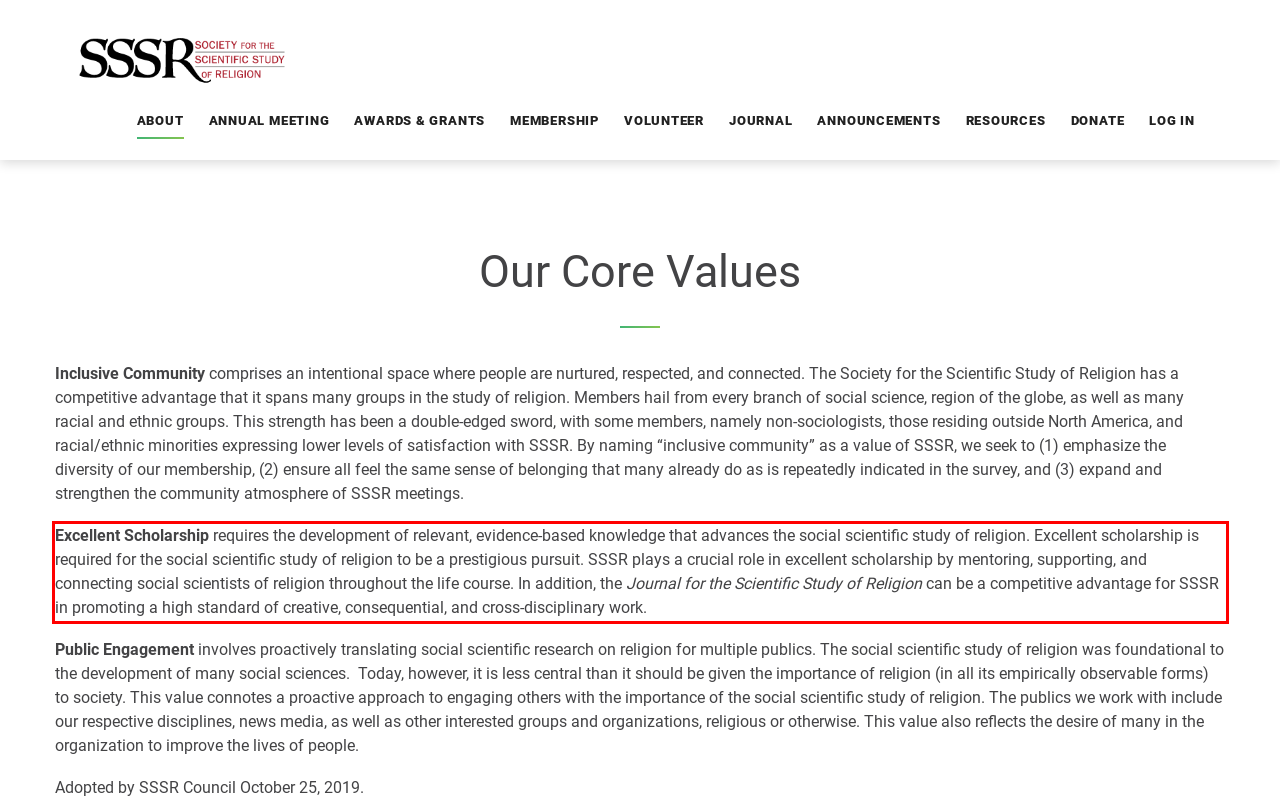Please analyze the screenshot of a webpage and extract the text content within the red bounding box using OCR.

Excellent Scholarship requires the development of relevant, evidence-based knowledge that advances the social scientific study of religion. Excellent scholarship is required for the social scientific study of religion to be a prestigious pursuit. SSSR plays a crucial role in excellent scholarship by mentoring, supporting, and connecting social scientists of religion throughout the life course. In addition, the Journal for the Scientific Study of Religion can be a competitive advantage for SSSR in promoting a high standard of creative, consequential, and cross-disciplinary work.